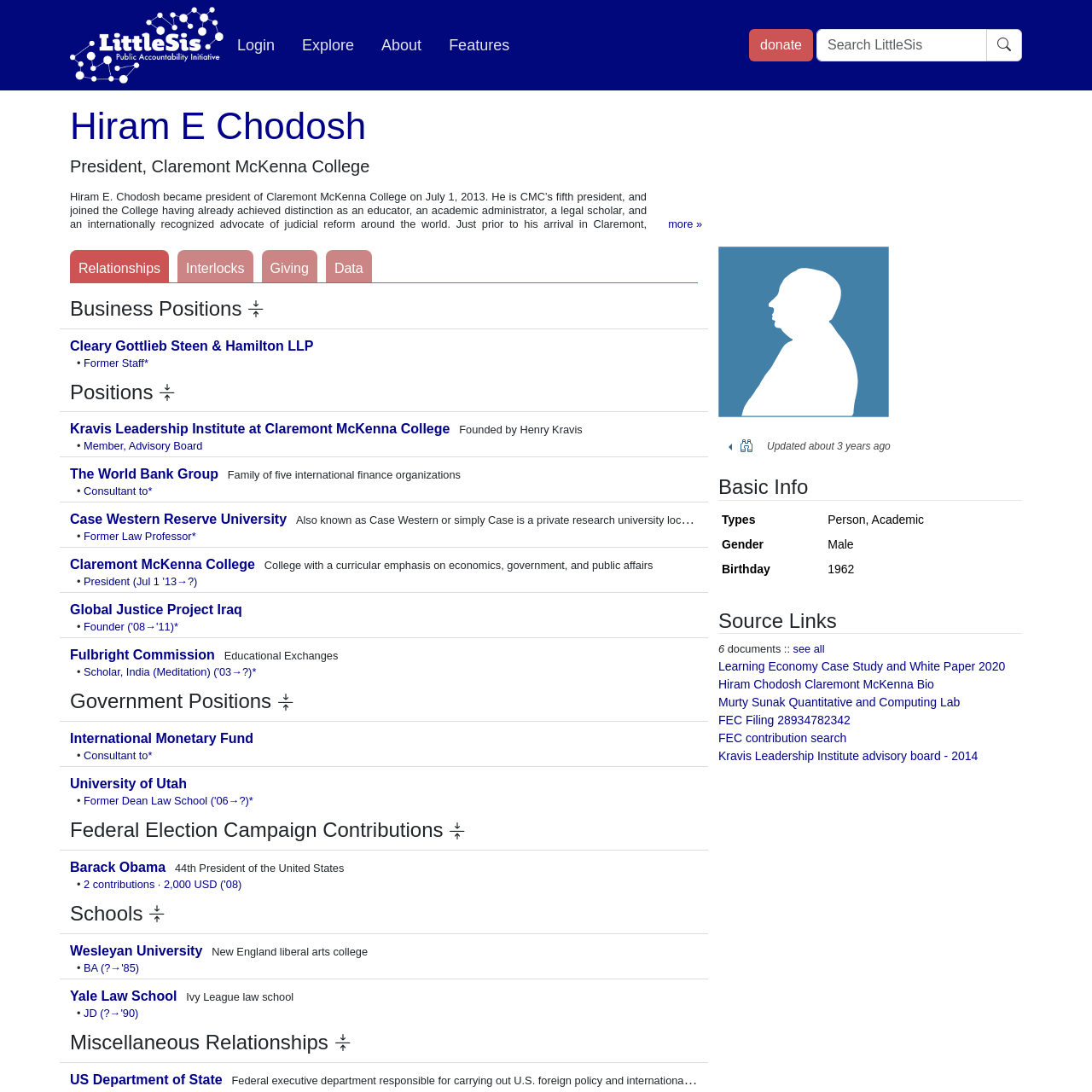Locate the bounding box coordinates of the clickable element to fulfill the following instruction: "Go to the next article". Provide the coordinates as four float numbers between 0 and 1 in the format [left, top, right, bottom].

None